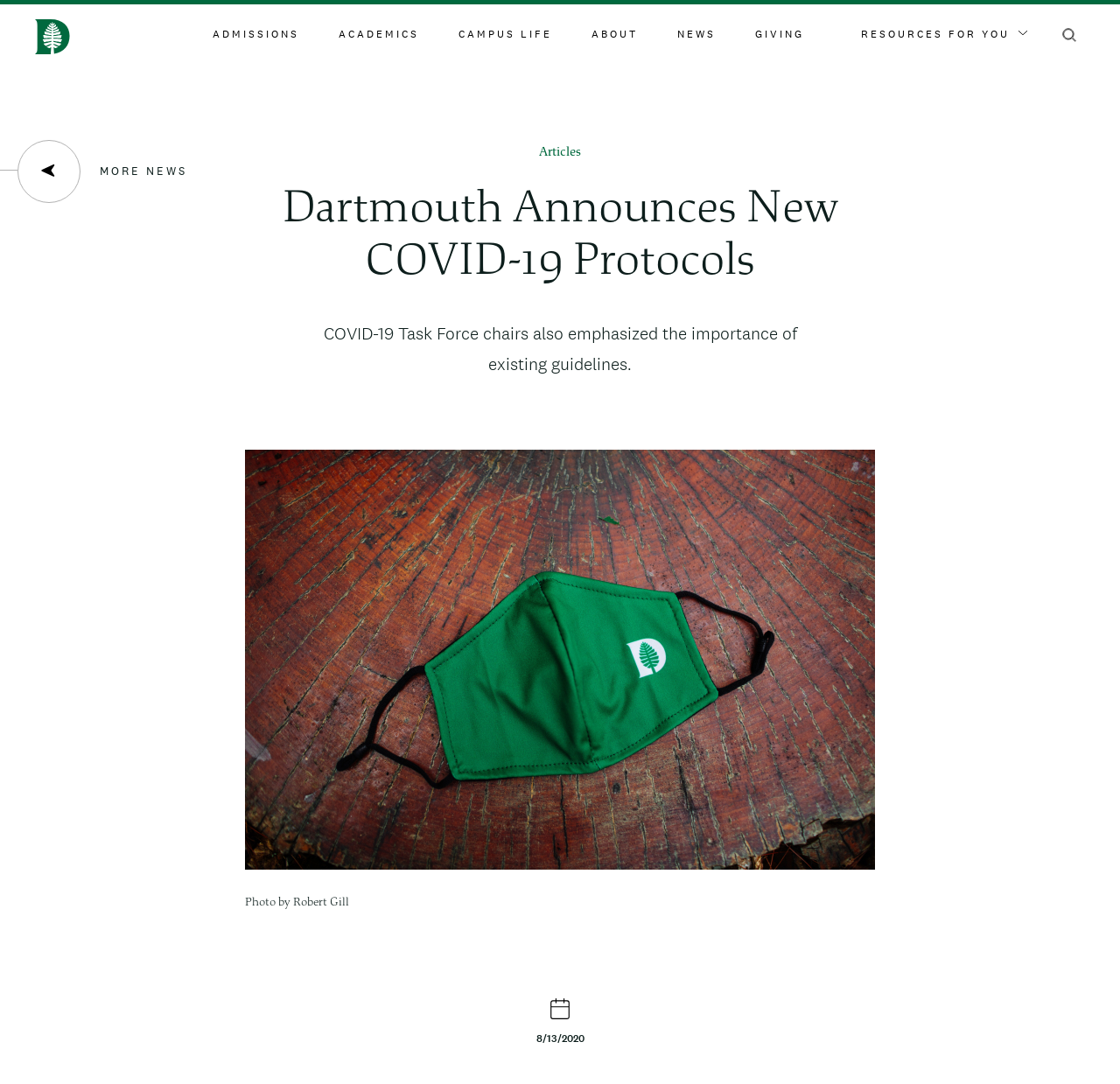Point out the bounding box coordinates of the section to click in order to follow this instruction: "Read the 'Dartmouth Announces New COVID-19 Protocols' article".

[0.247, 0.171, 0.753, 0.268]